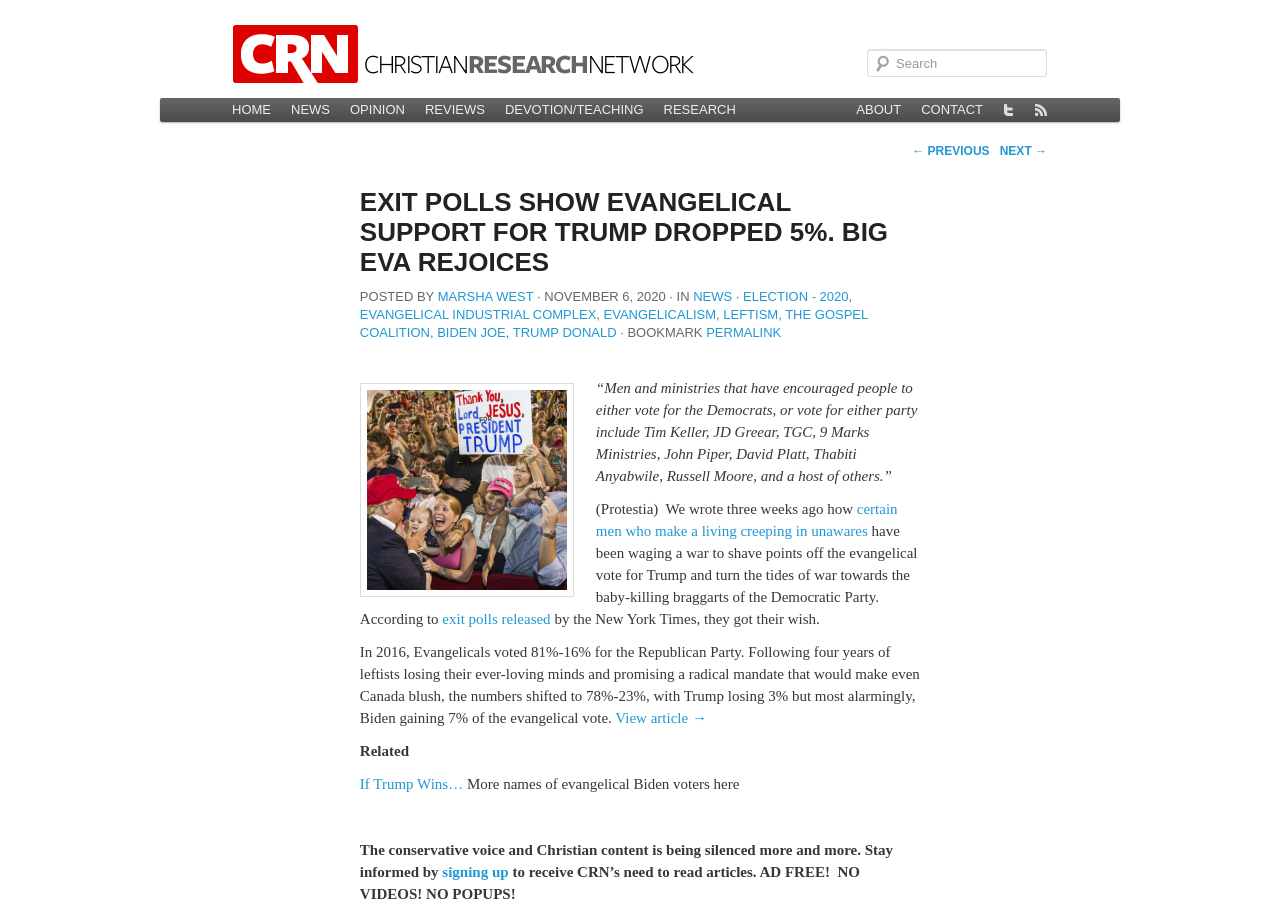Please determine the bounding box coordinates for the element with the description: "Leftism".

[0.565, 0.339, 0.608, 0.356]